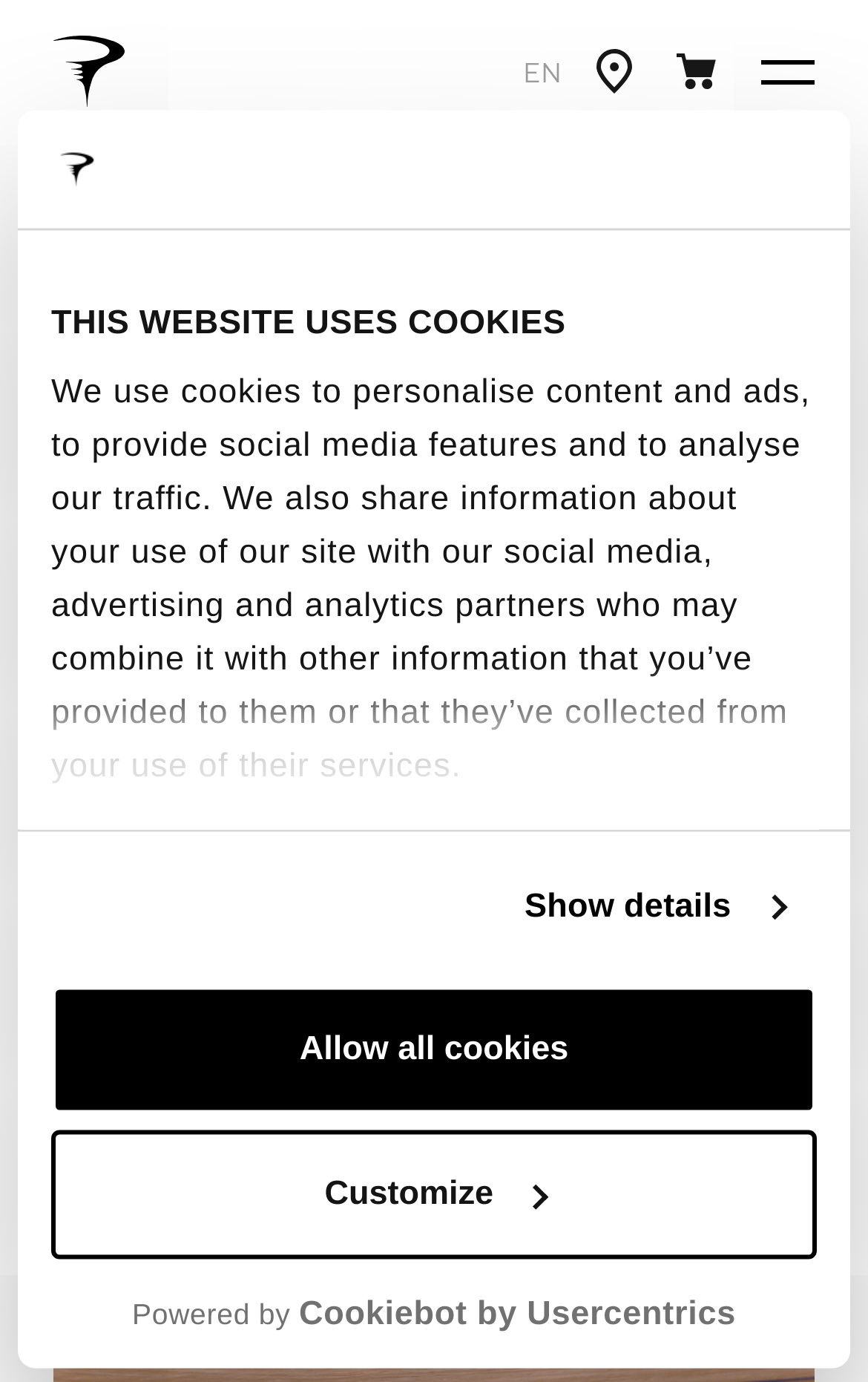Please identify the bounding box coordinates of the area I need to click to accomplish the following instruction: "View the 'Cart'".

[0.759, 0.026, 0.856, 0.077]